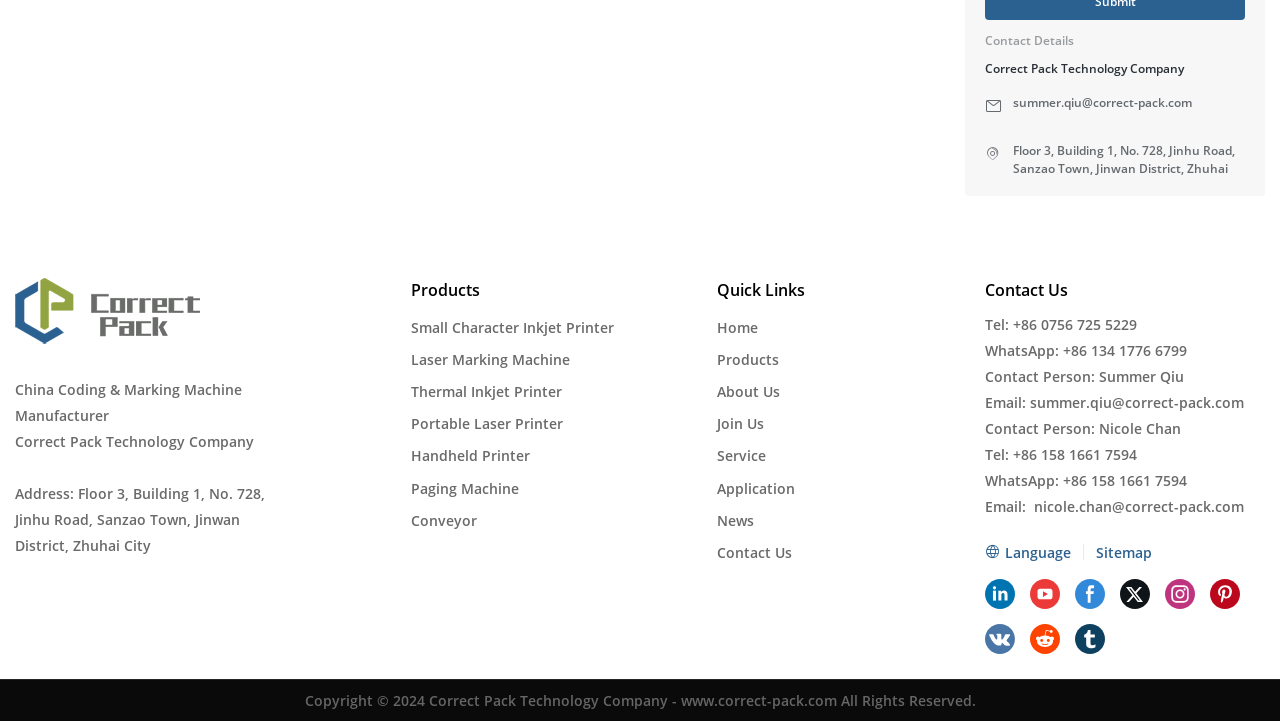Bounding box coordinates are specified in the format (top-left x, top-left y, bottom-right x, bottom-right y). All values are floating point numbers bounded between 0 and 1. Please provide the bounding box coordinate of the region this sentence describes: title="Plantar Fasciitis MD"

None